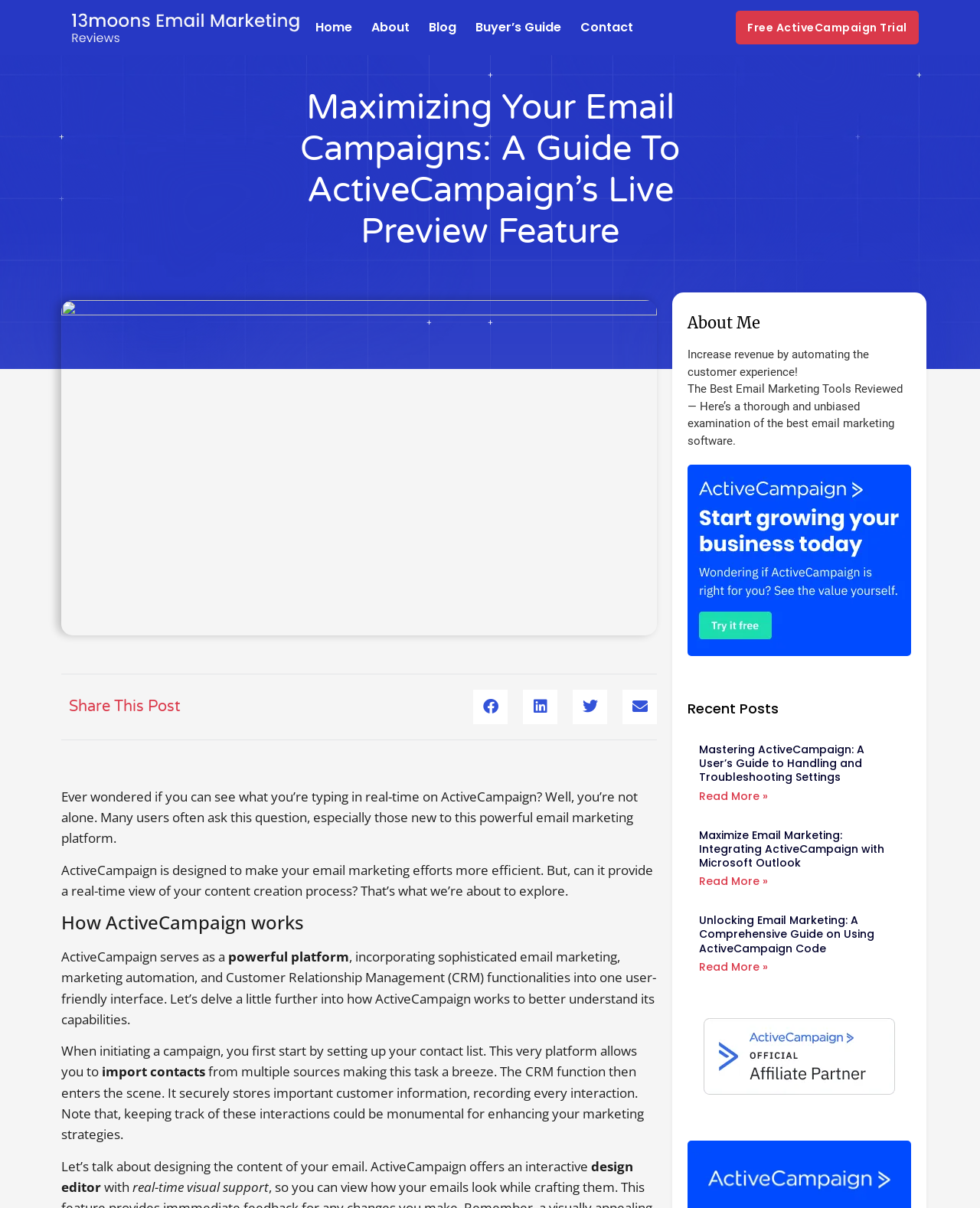Find the bounding box coordinates of the element to click in order to complete the given instruction: "Read more about Mastering ActiveCampaign: A User’s Guide to Handling and Troubleshooting Settings."

[0.713, 0.652, 0.784, 0.665]